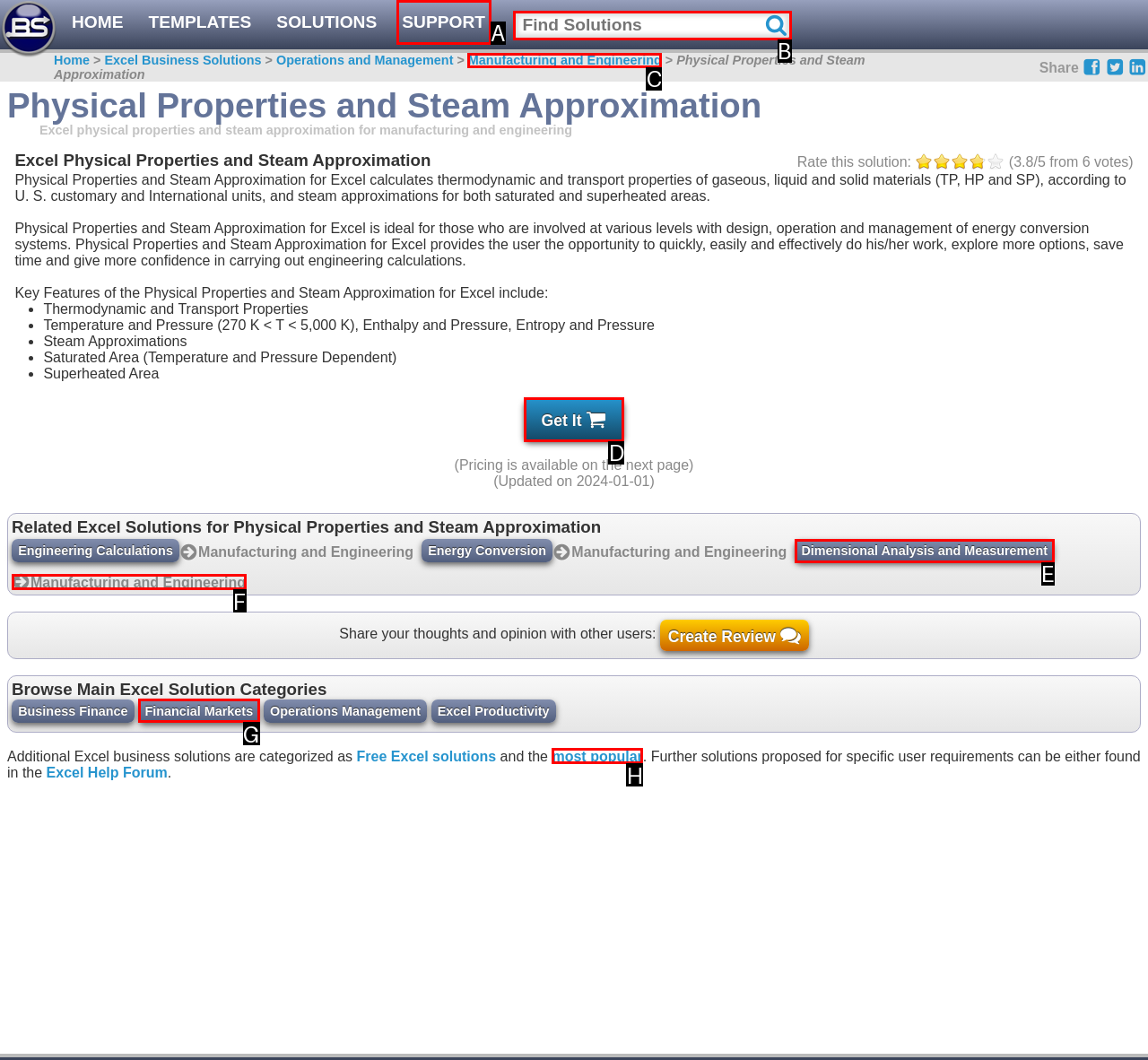Find the option that fits the given description: Dimensional Analysis and Measurement
Answer with the letter representing the correct choice directly.

E